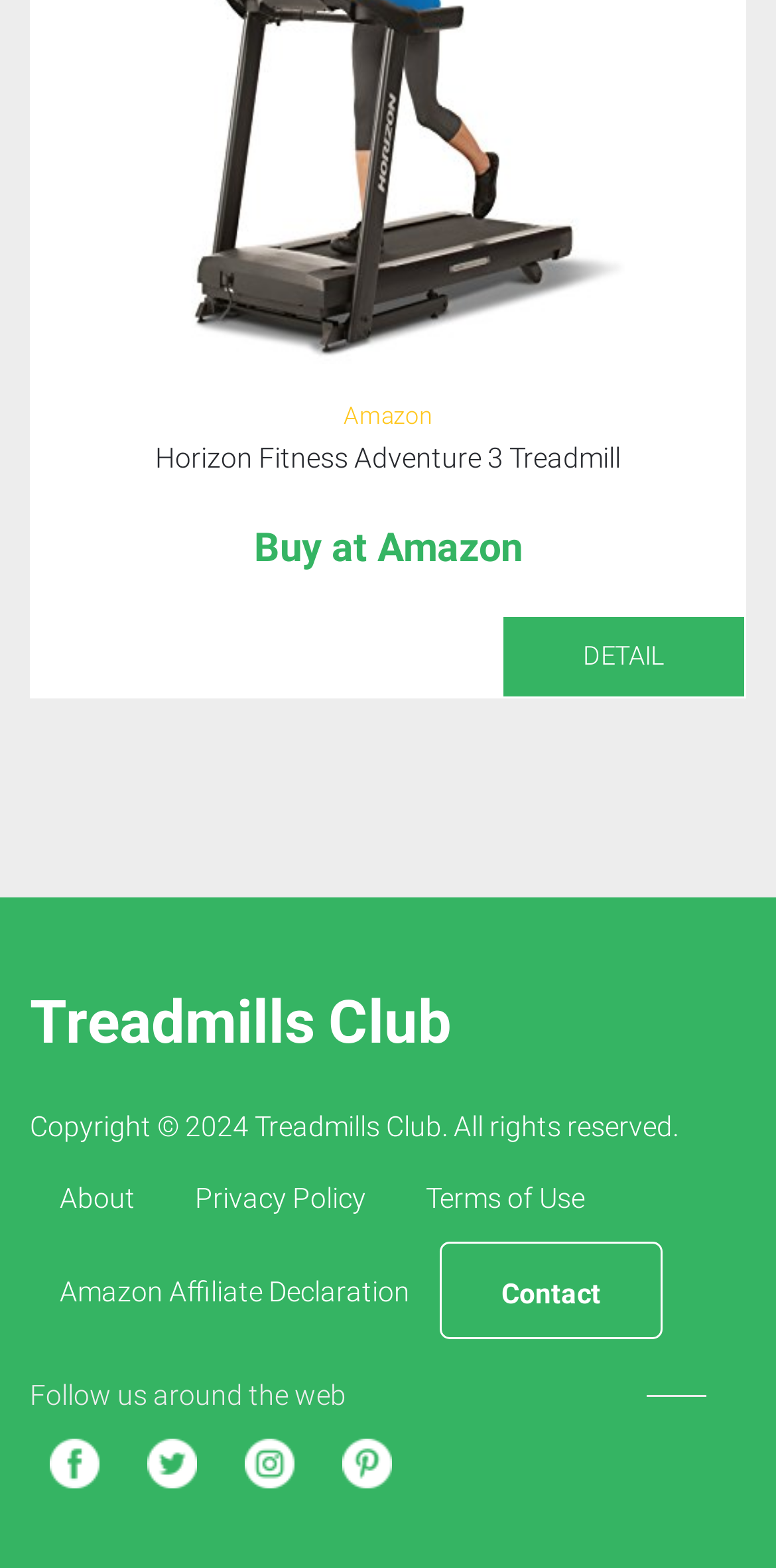From the webpage screenshot, predict the bounding box coordinates (top-left x, top-left y, bottom-right x, bottom-right y) for the UI element described here: Treadmills Club

[0.038, 0.629, 0.582, 0.673]